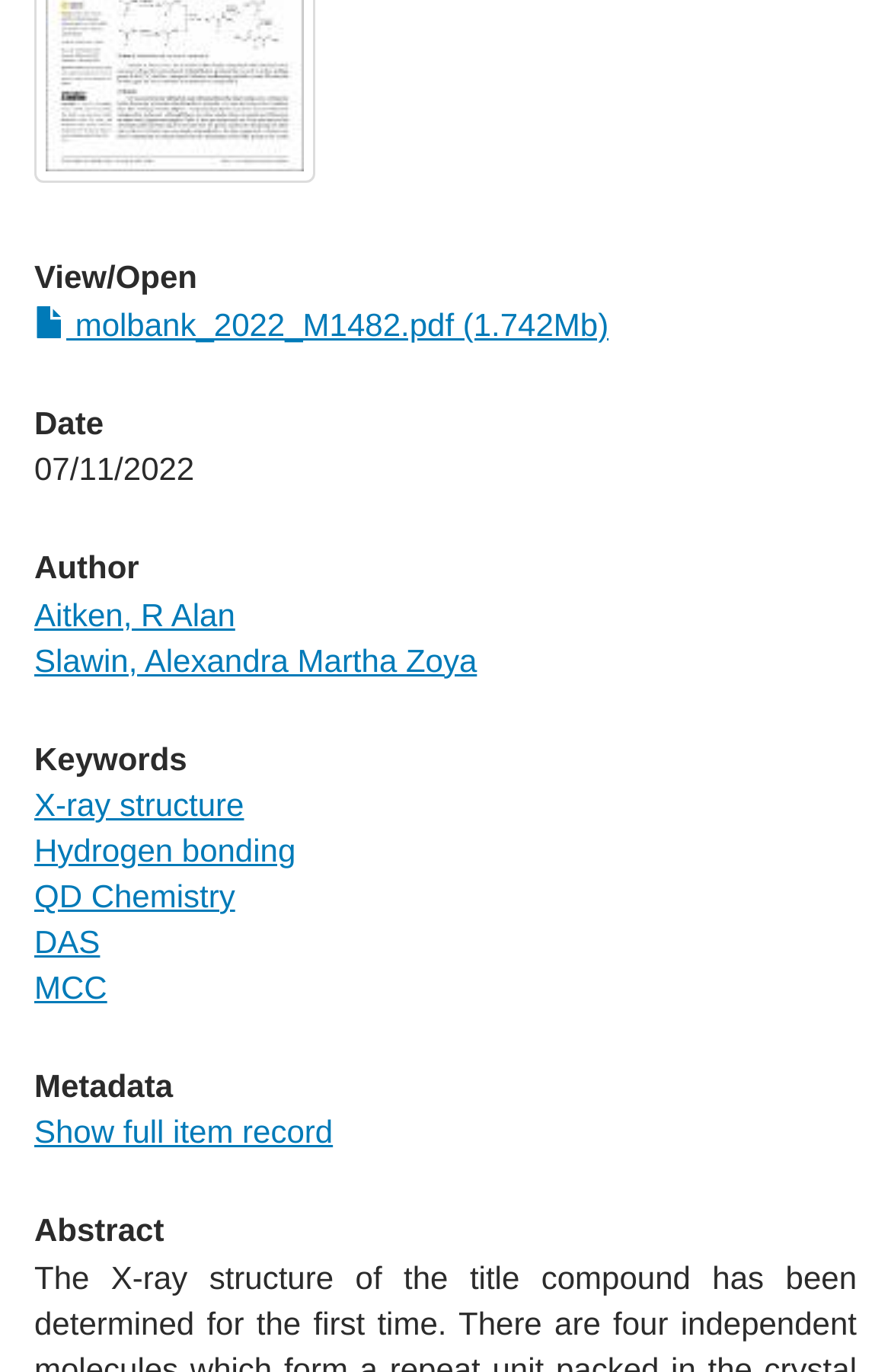Provide the bounding box coordinates of the HTML element this sentence describes: "Aitken, R Alan".

[0.038, 0.434, 0.264, 0.461]